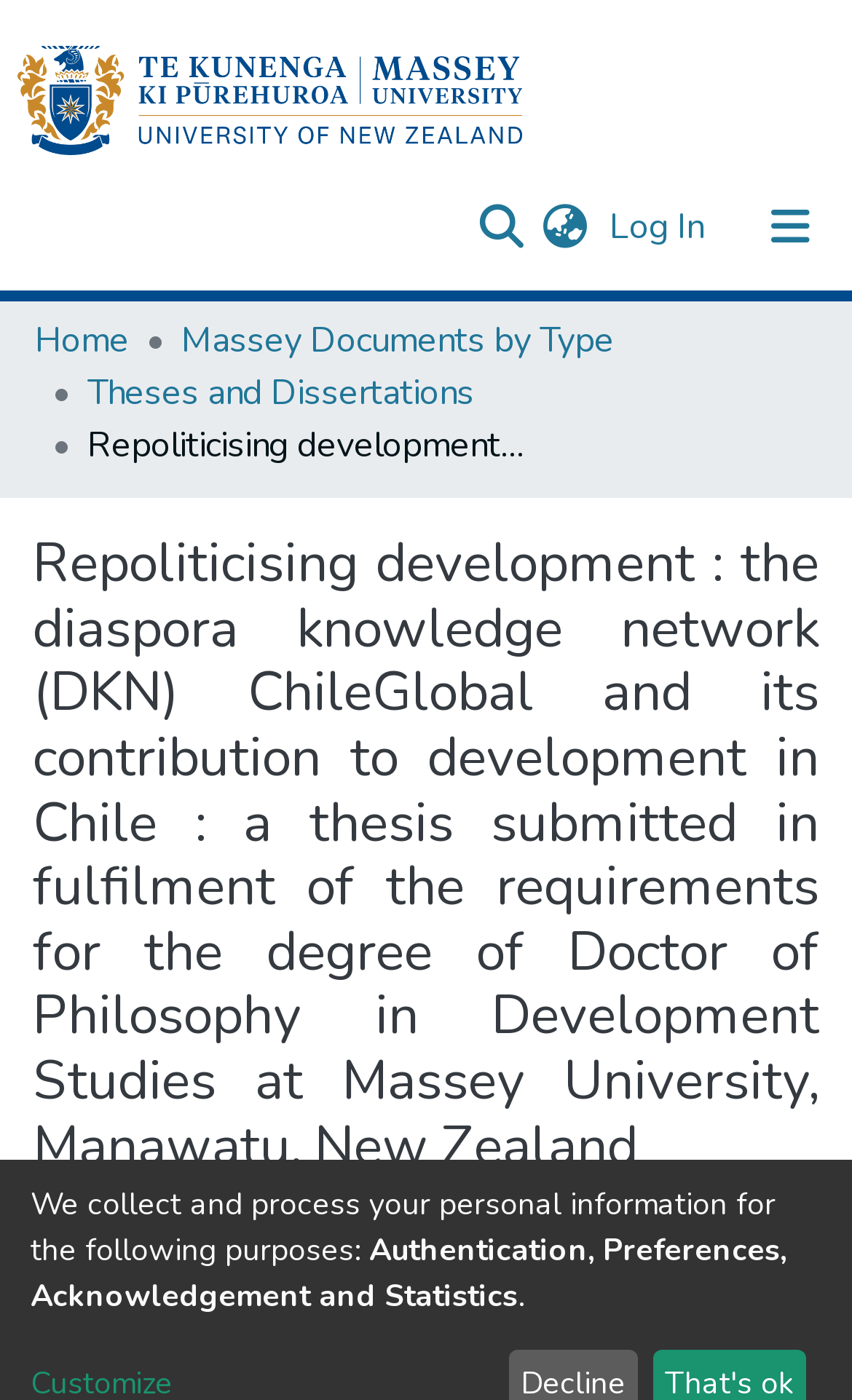Show the bounding box coordinates of the region that should be clicked to follow the instruction: "Switch the language."

[0.621, 0.144, 0.705, 0.181]